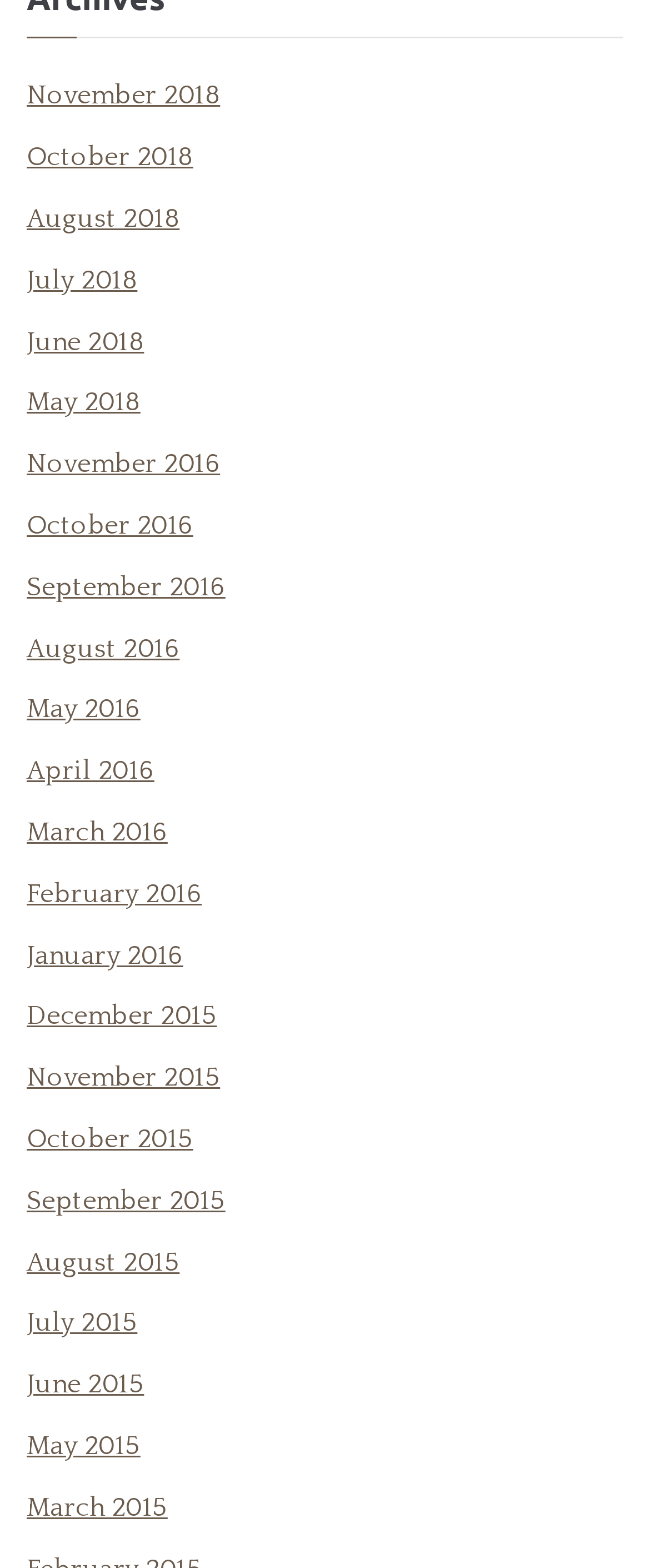Using the elements shown in the image, answer the question comprehensively: Are there any months listed in 2017?

I examined the list of links and did not find any months listed in 2017.